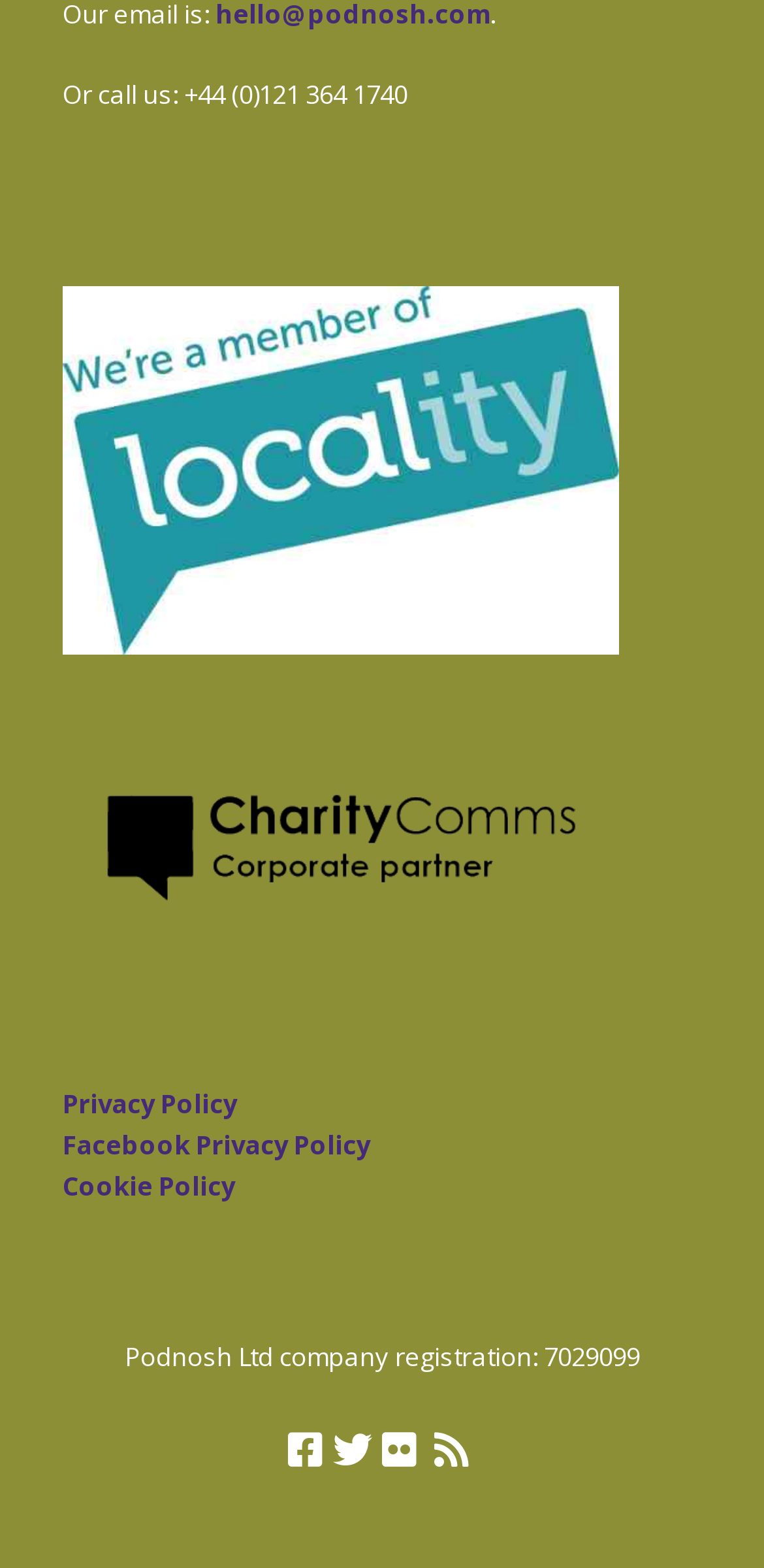Please mark the clickable region by giving the bounding box coordinates needed to complete this instruction: "Call the company".

[0.082, 0.049, 0.533, 0.072]